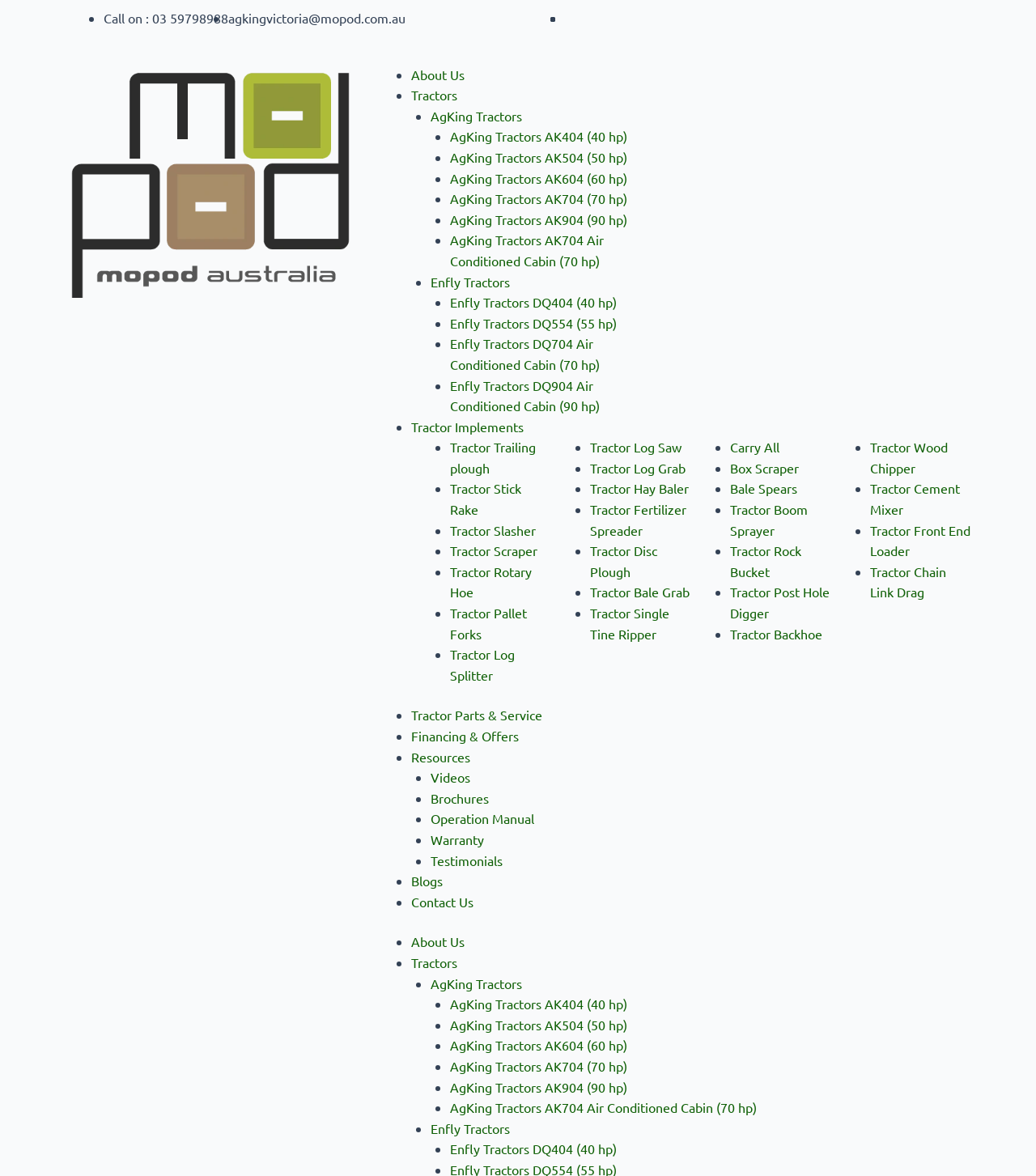Locate the bounding box coordinates of the element that should be clicked to fulfill the instruction: "Call the phone number".

[0.1, 0.008, 0.22, 0.022]